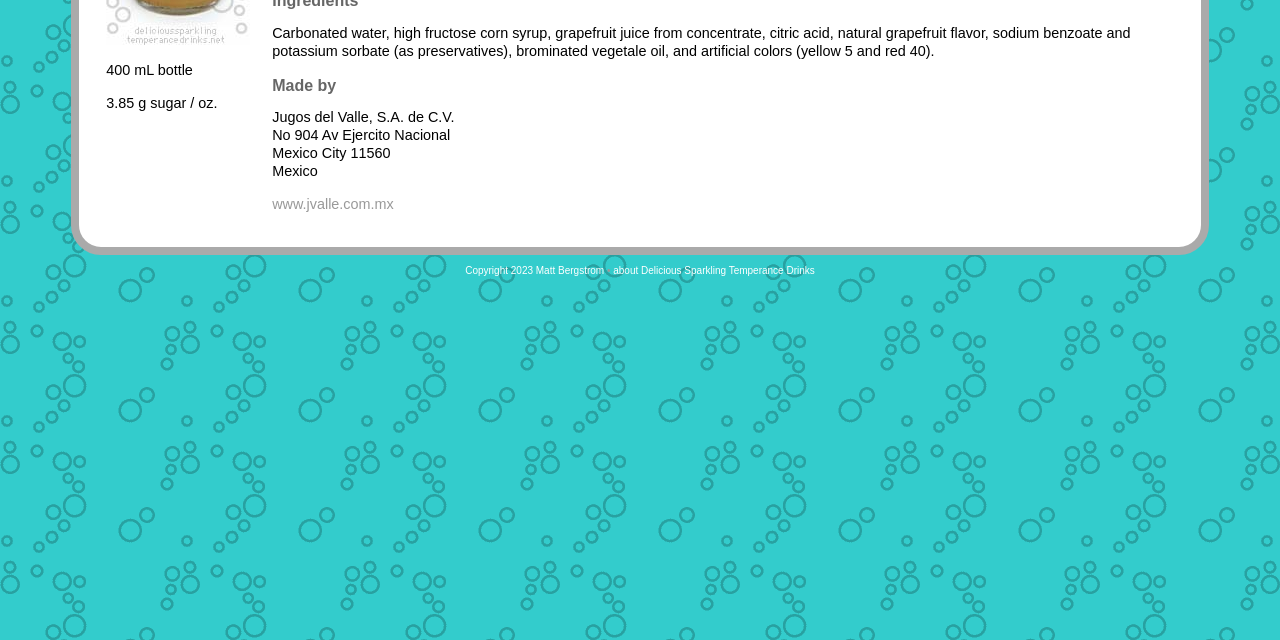Specify the bounding box coordinates (top-left x, top-left y, bottom-right x, bottom-right y) of the UI element in the screenshot that matches this description: www.jvalle.com.mx

[0.213, 0.306, 0.308, 0.331]